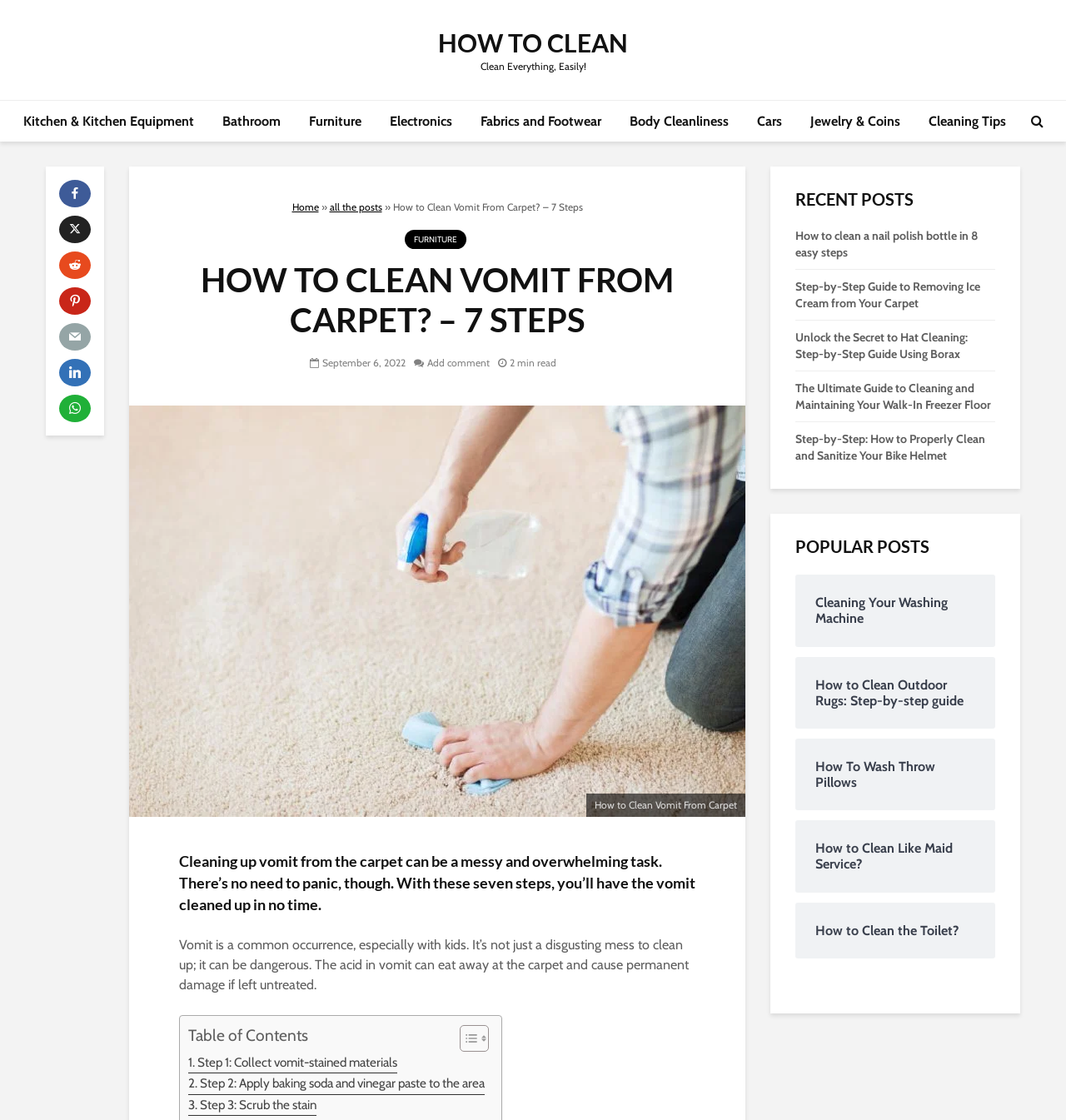Given the description "Step 3: Scrub the stain", provide the bounding box coordinates of the corresponding UI element.

[0.177, 0.977, 0.297, 0.996]